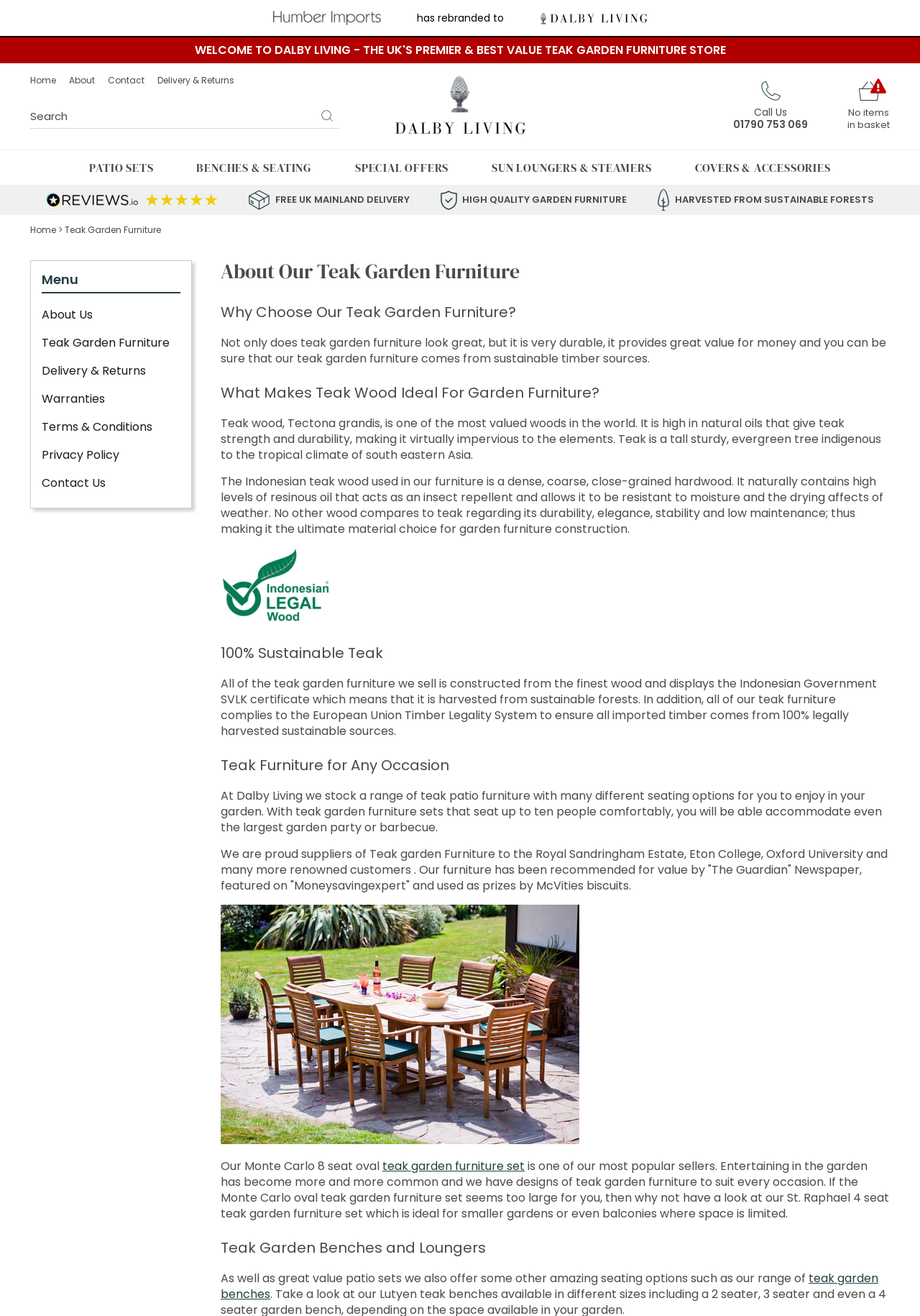Craft a detailed narrative of the webpage's structure and content.

This webpage is about Dalby Living, a company that specializes in providing high-quality teak furniture for gardens. At the top of the page, there is a logo of Humber Imports, which has rebranded to Dalby Living. Below the logo, there are links to "Home", "About", "Contact", and other pages. On the top right corner, there is a search bar and a "go" button.

On the left side of the page, there is a menu with links to "About Us", "Teak Garden Furniture", "Delivery & Returns", and other pages. Below the menu, there is a heading "About Our Teak Garden Furniture" followed by a paragraph of text that describes the benefits of teak garden furniture, including its durability and sustainability.

The page then goes on to explain what makes teak wood ideal for garden furniture, including its natural oils that make it resistant to the elements. There is also a section about the company's commitment to sustainability, with a certificate from the Indonesian Government ensuring that the teak wood is harvested from sustainable forests.

Further down the page, there are sections about the different types of teak furniture available, including patio sets, benches, and loungers. The company highlights its popular Monte Carlo 8-seat oval teak garden furniture set and its St. Raphael 4-seat teak garden furniture set. There are also images of the furniture and customer testimonials.

Throughout the page, there are links to other pages, such as "Reviews" and "Patio Sets", and a call-to-action to "Call Us" with a phone number. At the bottom of the page, there is a section about the company's history and its reputation, with mentions of its high-profile customers and media features.